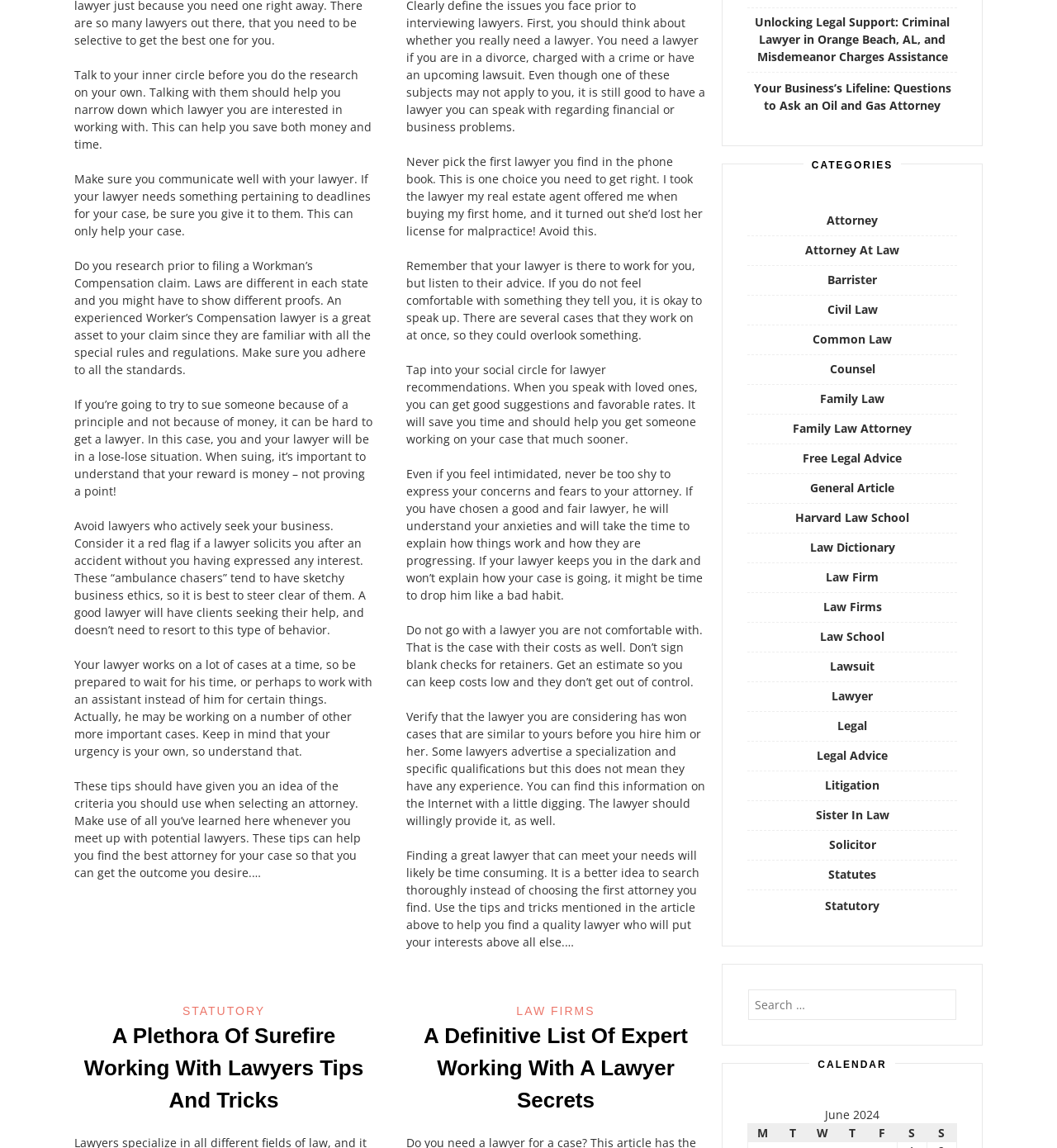Please identify the bounding box coordinates of the clickable element to fulfill the following instruction: "Click on 'A Plethora Of Surefire Working With Lawyers Tips And Tricks' link". The coordinates should be four float numbers between 0 and 1, i.e., [left, top, right, bottom].

[0.08, 0.891, 0.344, 0.969]